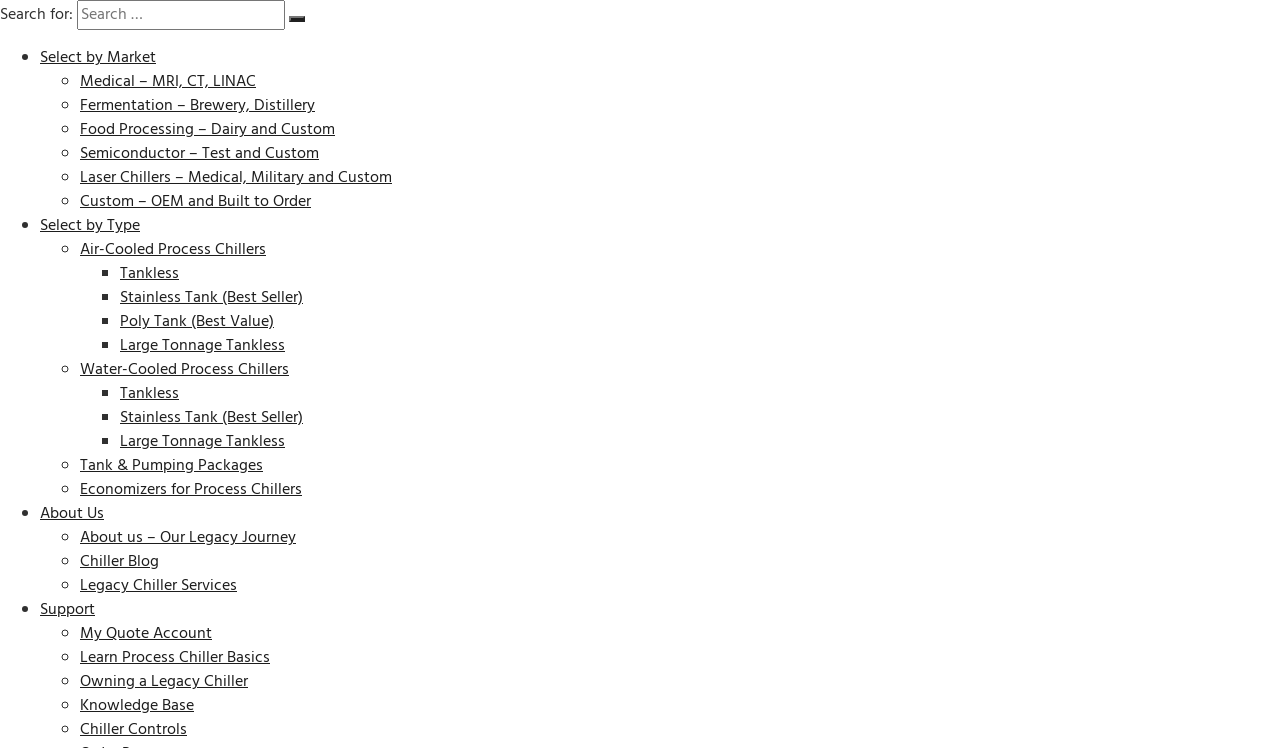Find the bounding box coordinates of the element to click in order to complete this instruction: "Check My Quote Account". The bounding box coordinates must be four float numbers between 0 and 1, denoted as [left, top, right, bottom].

[0.062, 0.83, 0.166, 0.865]